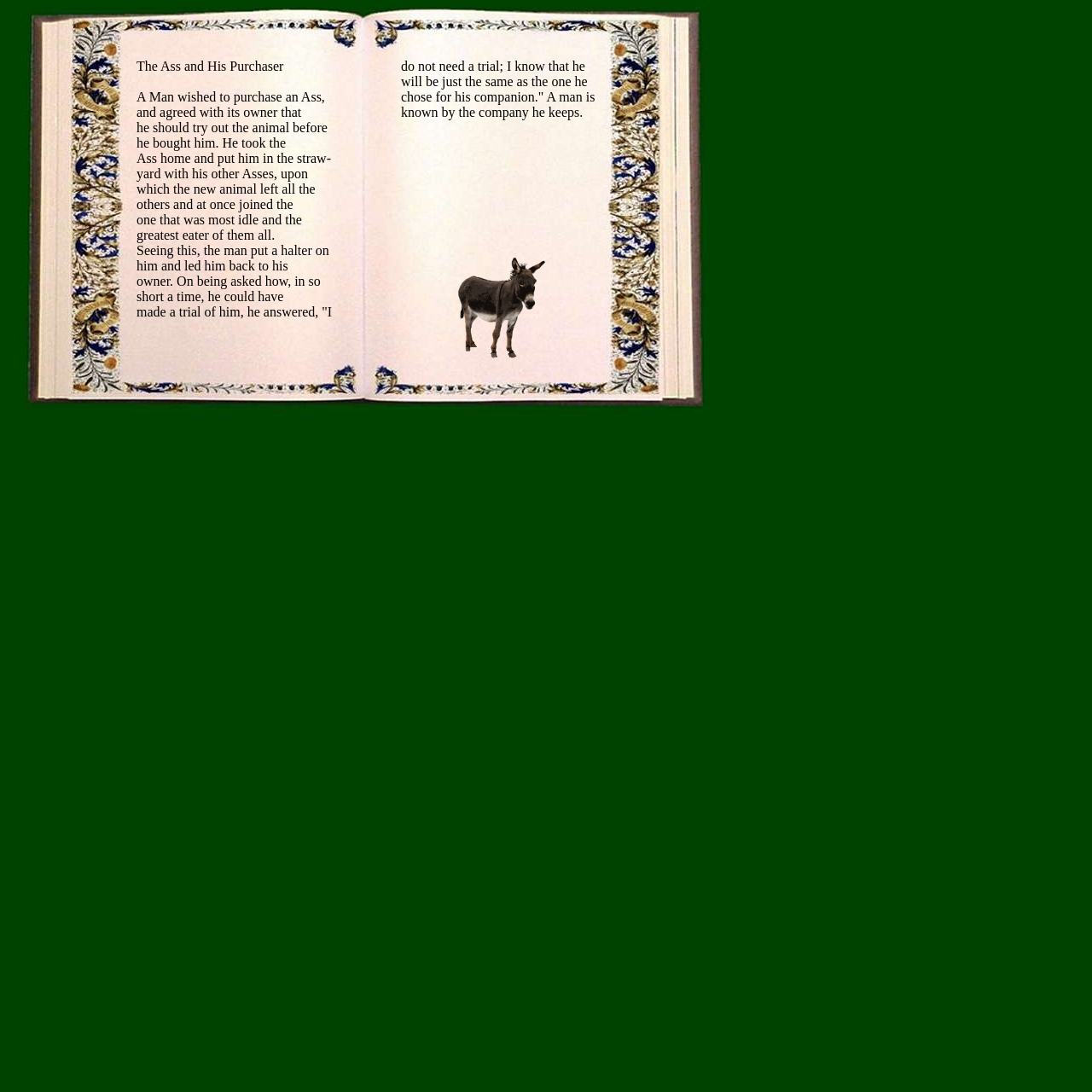What is the last word of the quote in the first fable?
From the screenshot, supply a one-word or short-phrase answer.

keeps